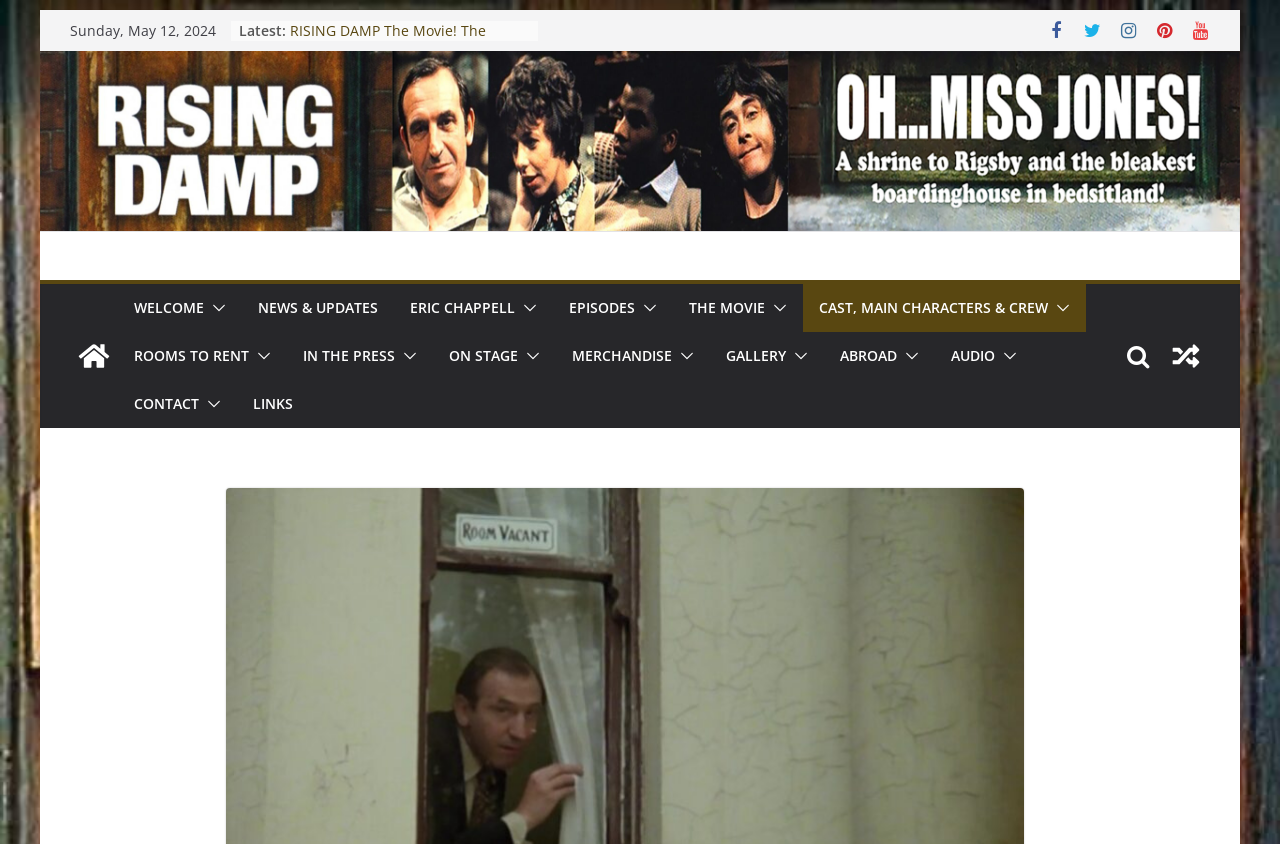Provide the bounding box coordinates of the HTML element described by the text: "name="email" placeholder="email"".

None